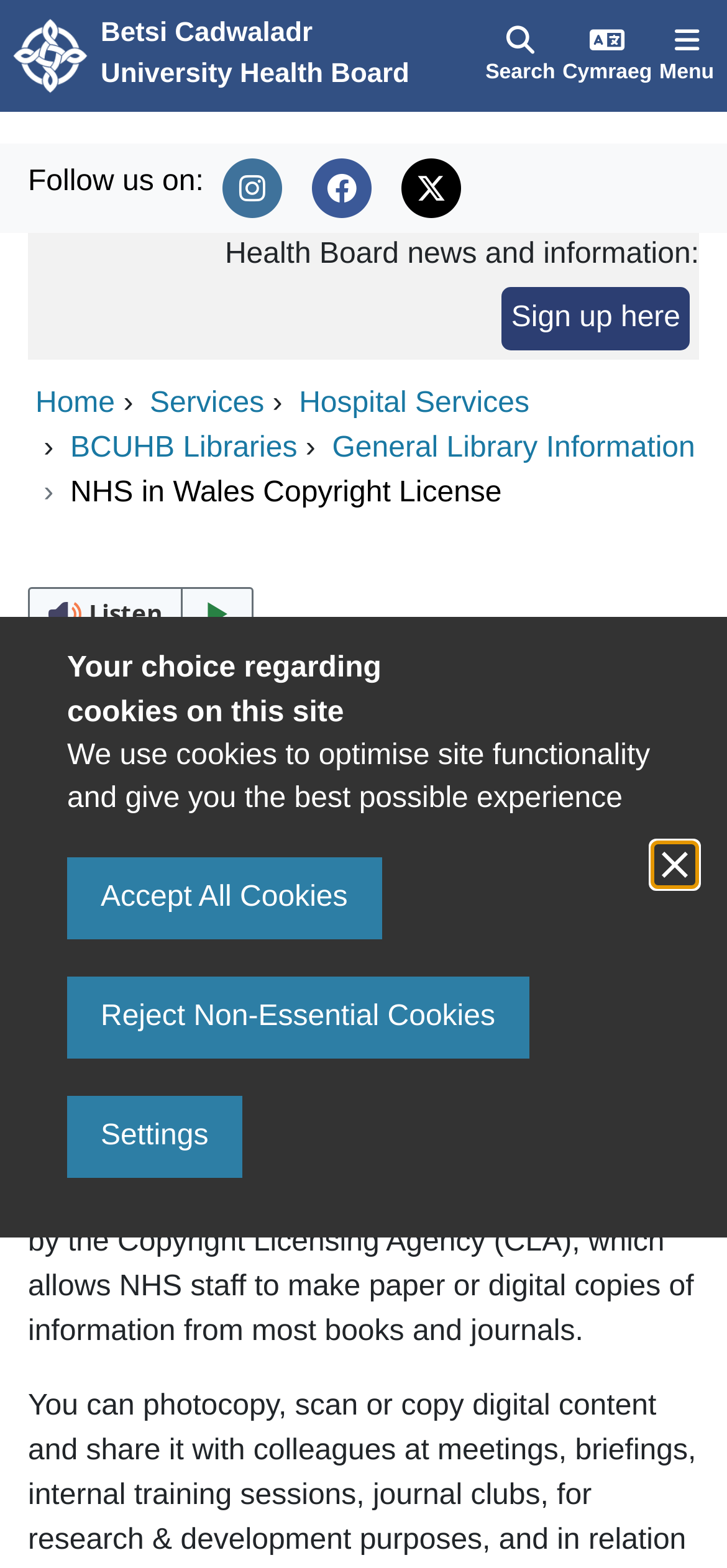How many buttons are in the top navigation bar?
Please respond to the question thoroughly and include all relevant details.

I looked at the top navigation bar and counted the number of buttons, which are 'Search', 'Cymraeg', 'Menu', and the cookie preferences button, so there are 4 buttons in total.